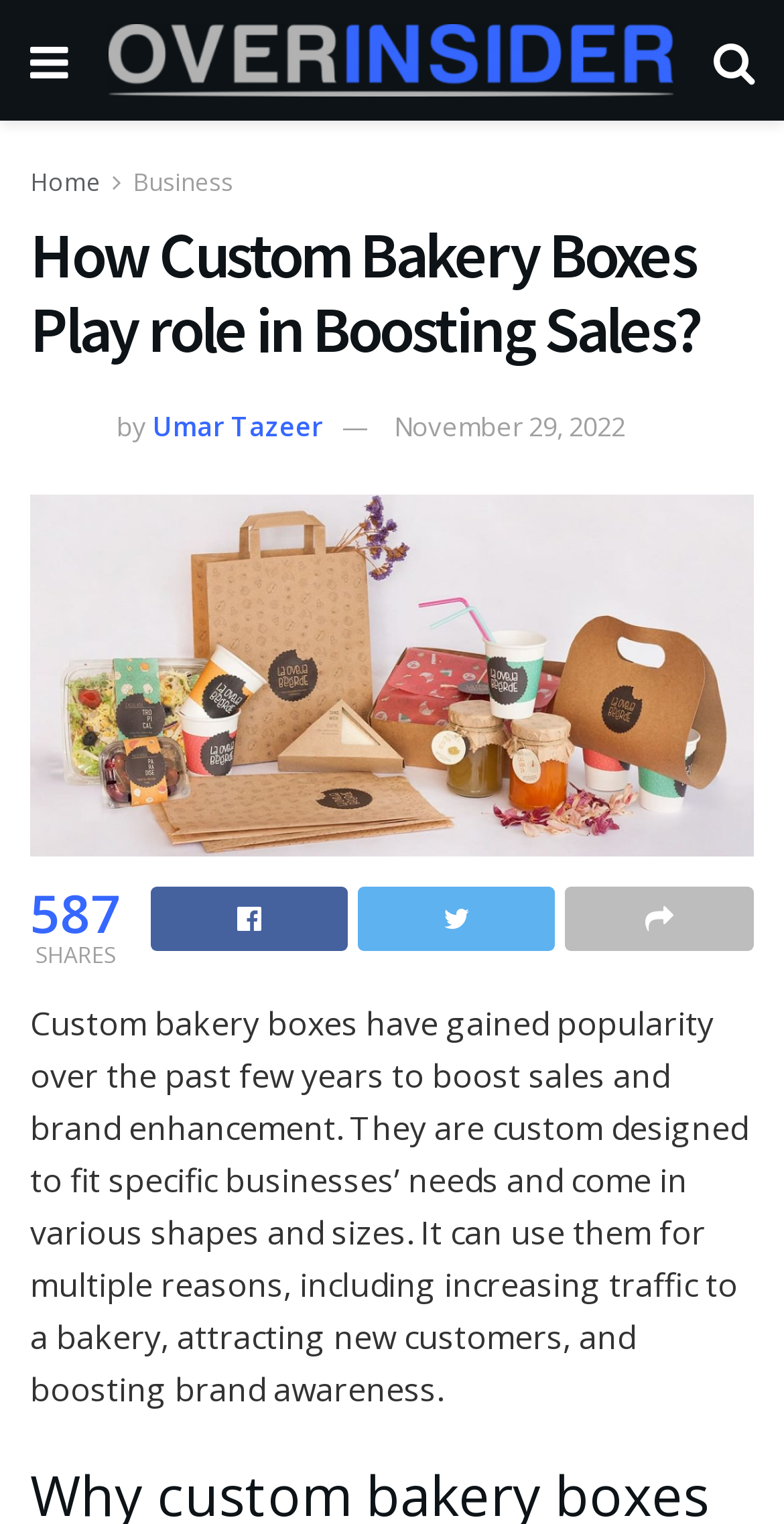Please provide a one-word or short phrase answer to the question:
What is the main topic of this article?

Custom Bakery Boxes